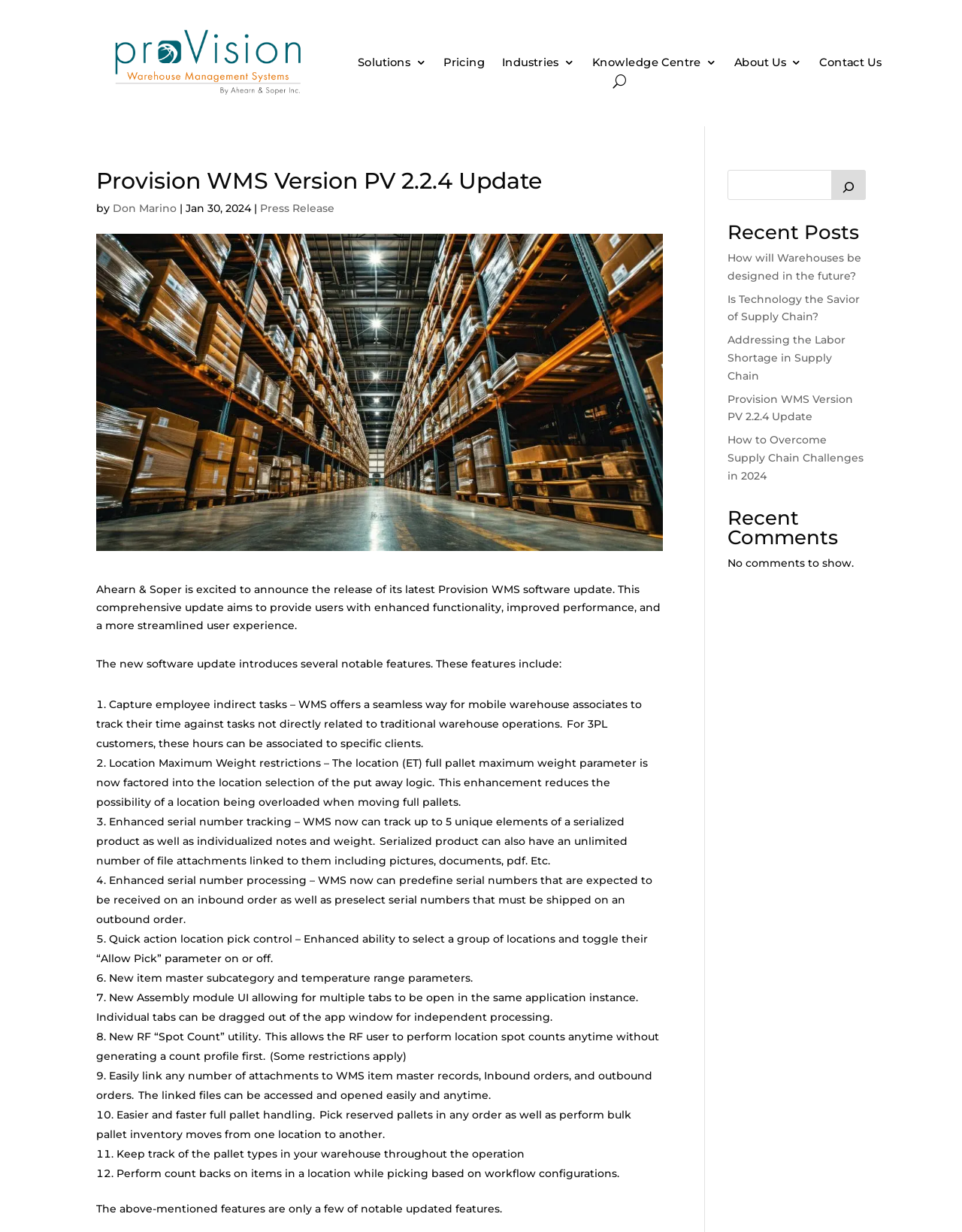Use a single word or phrase to answer this question: 
What is the date of the press release?

Jan 30, 2024